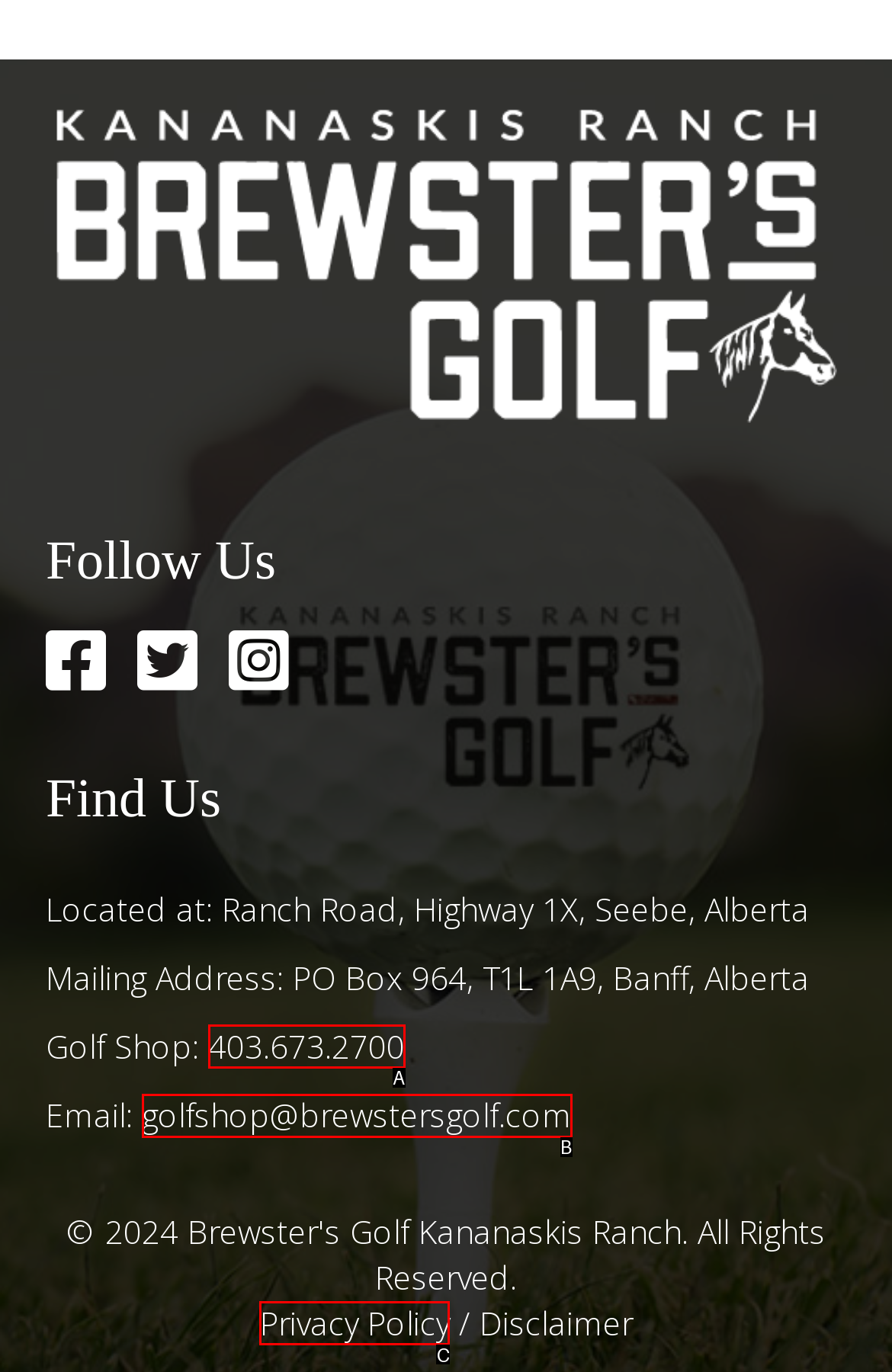Identify which HTML element matches the description: ThemeGrill
Provide your answer in the form of the letter of the correct option from the listed choices.

None